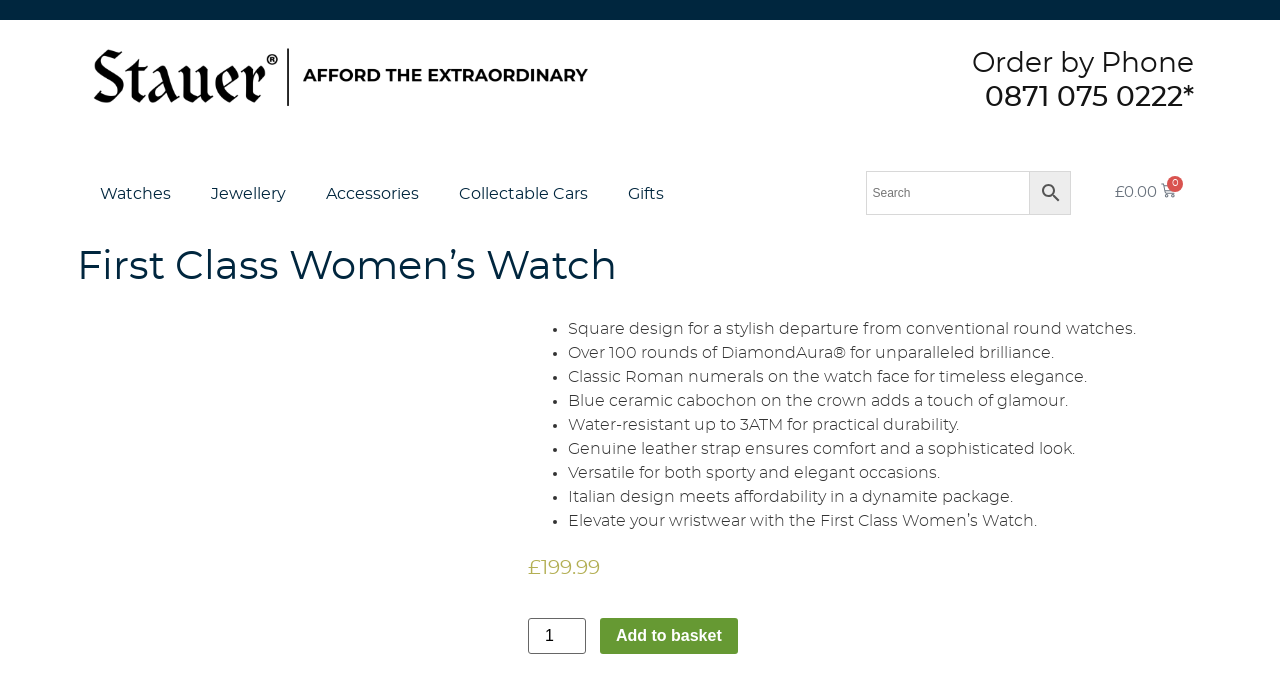Provide a one-word or brief phrase answer to the question:
What is the purpose of the blue ceramic cabochon on the crown?

Adds a touch of glamour